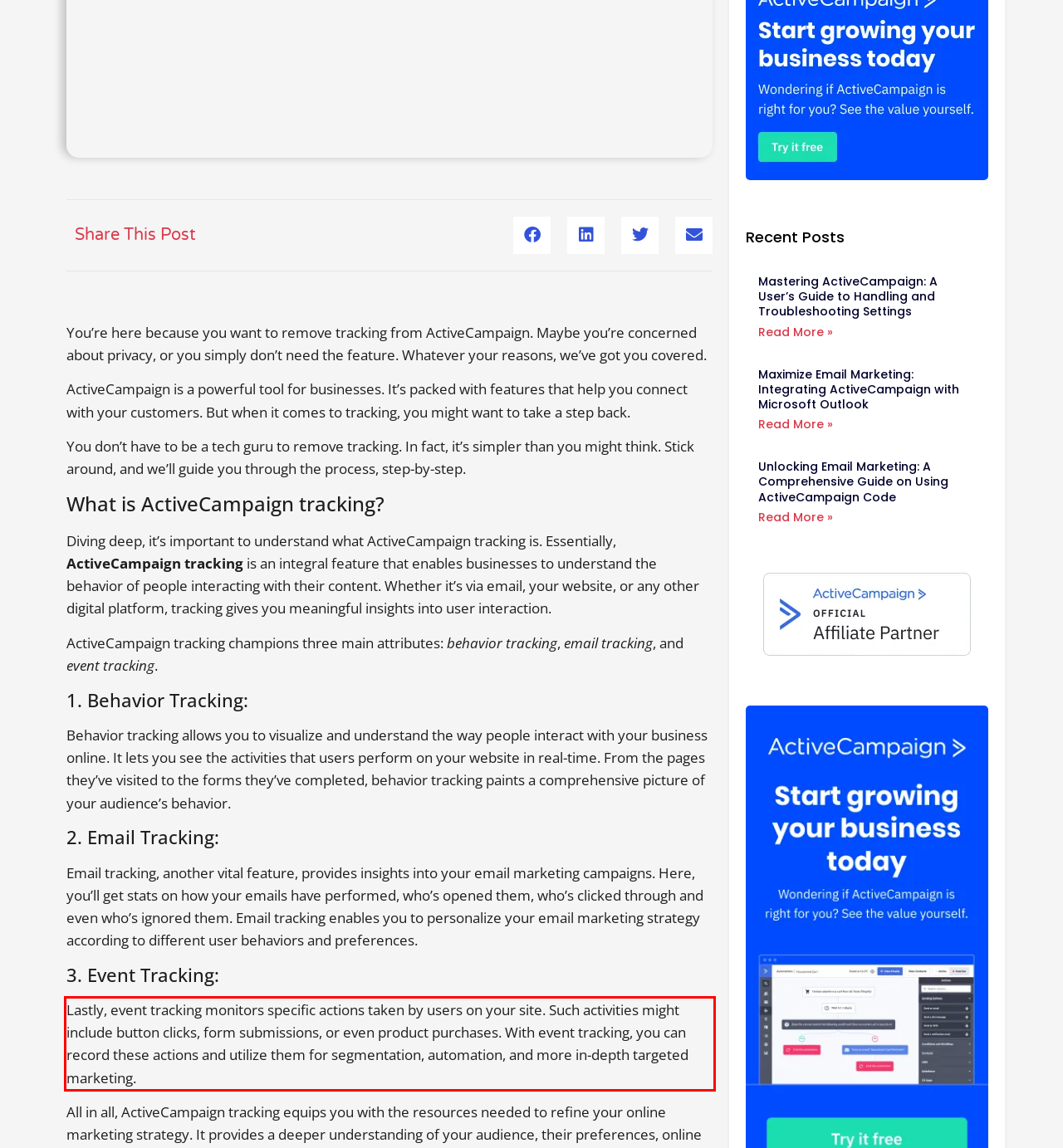You are looking at a screenshot of a webpage with a red rectangle bounding box. Use OCR to identify and extract the text content found inside this red bounding box.

Lastly, event tracking monitors specific actions taken by users on your site. Such activities might include button clicks, form submissions, or even product purchases. With event tracking, you can record these actions and utilize them for segmentation, automation, and more in-depth targeted marketing.